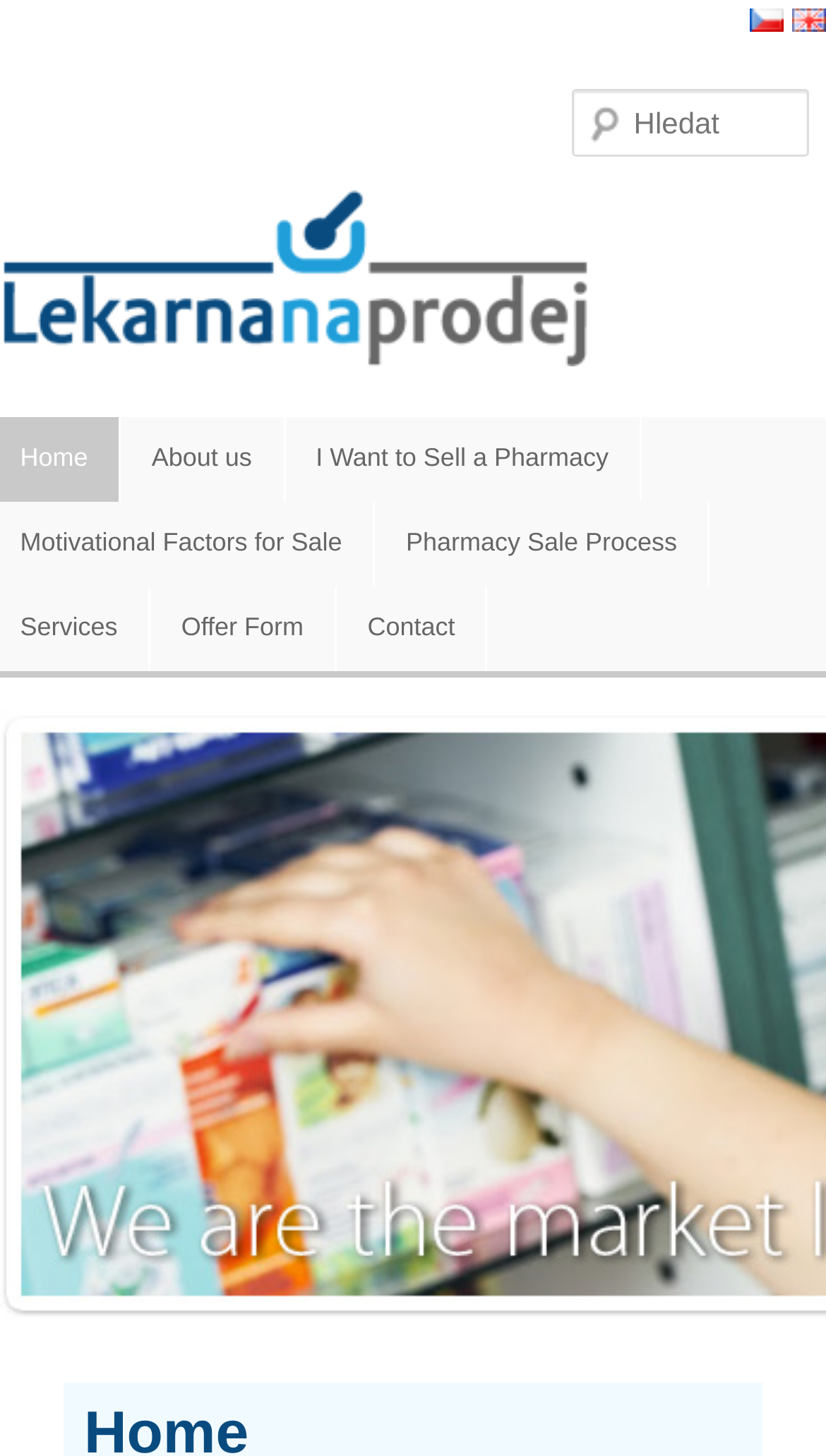Please specify the bounding box coordinates of the clickable region necessary for completing the following instruction: "Search". The coordinates must consist of four float numbers between 0 and 1, i.e., [left, top, right, bottom].

[0.693, 0.061, 0.98, 0.108]